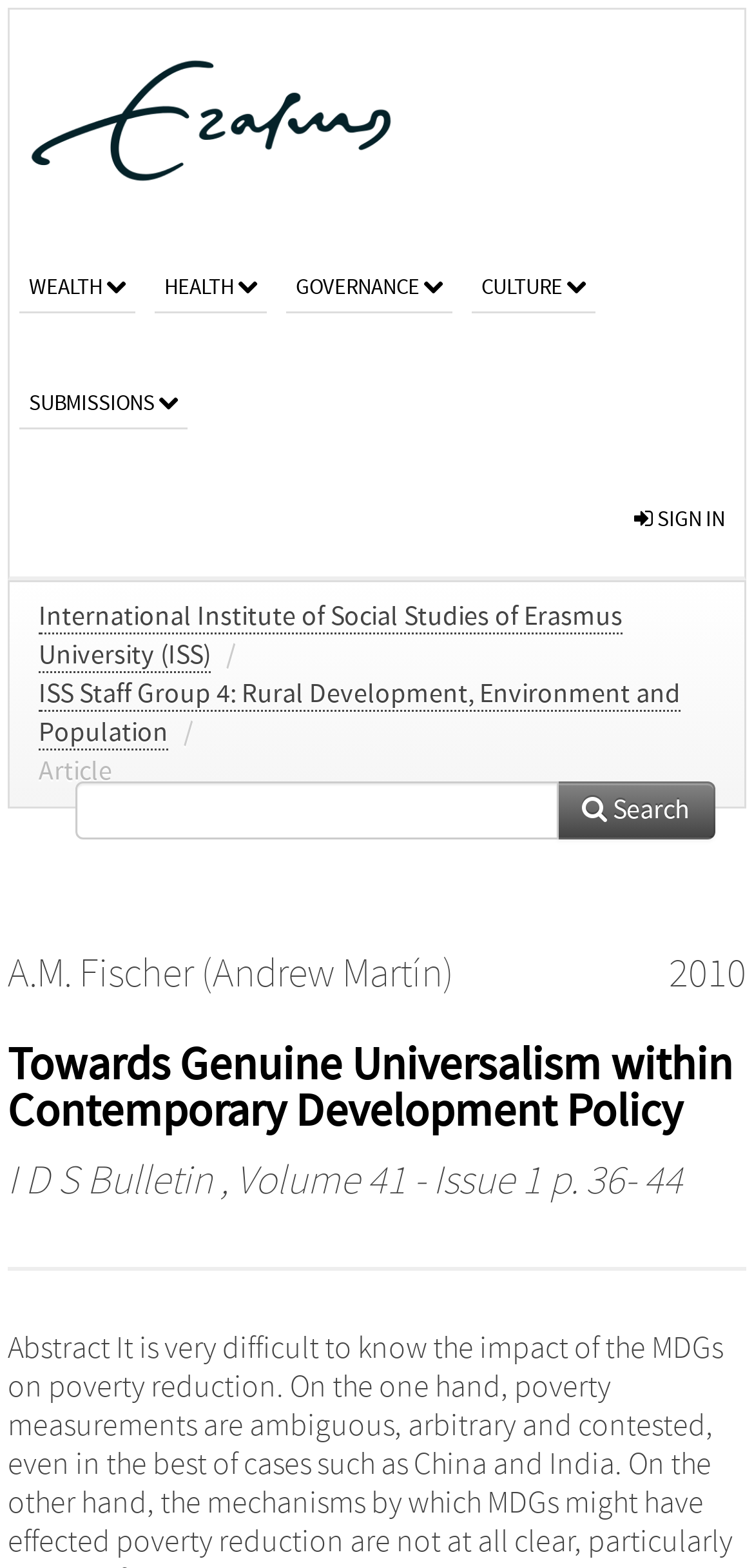What is the name of the journal or publication?
Please provide a single word or phrase as the answer based on the screenshot.

I D S Bulletin